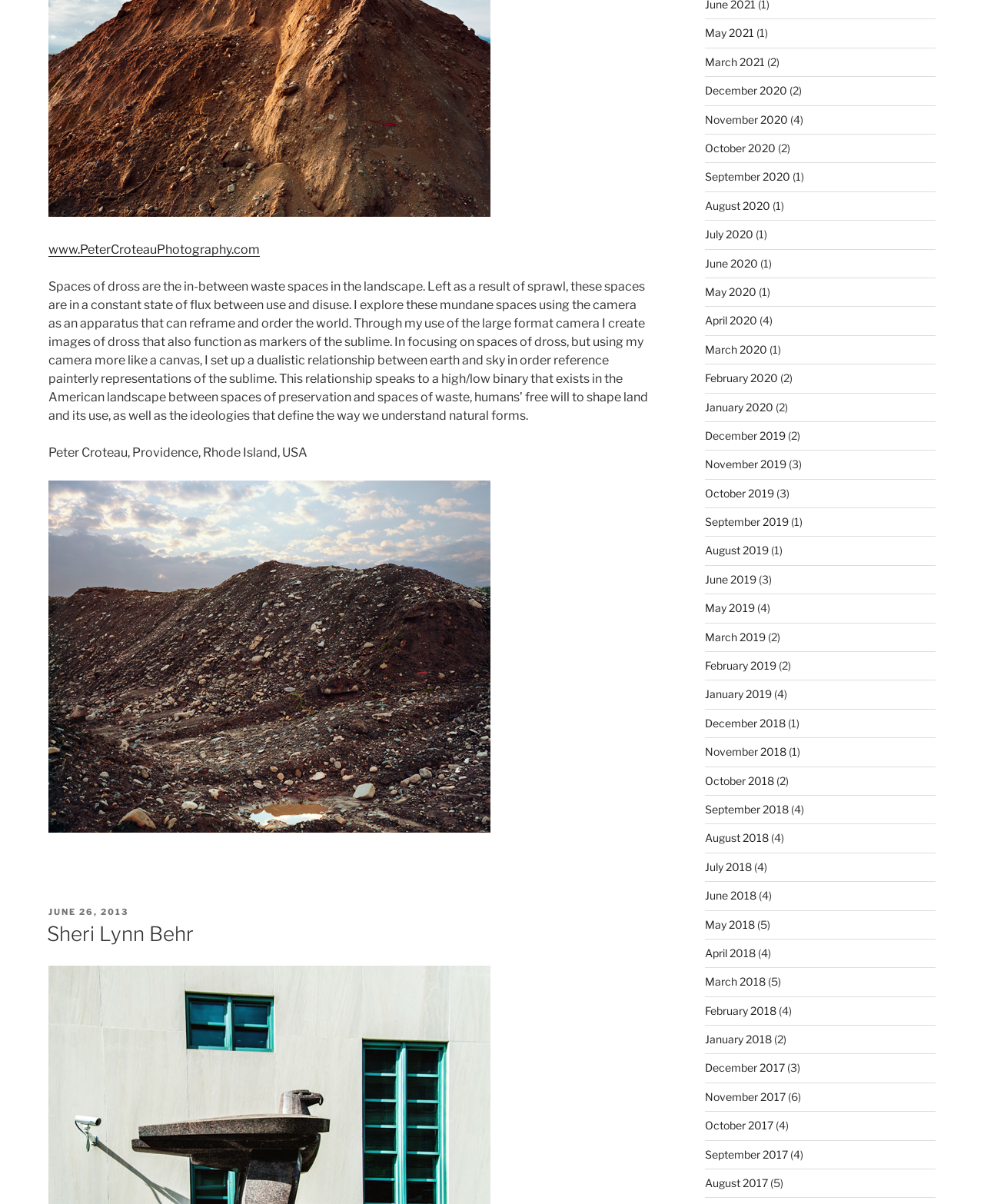Given the description: "November 2017", determine the bounding box coordinates of the UI element. The coordinates should be formatted as four float numbers between 0 and 1, [left, top, right, bottom].

[0.716, 0.905, 0.798, 0.916]